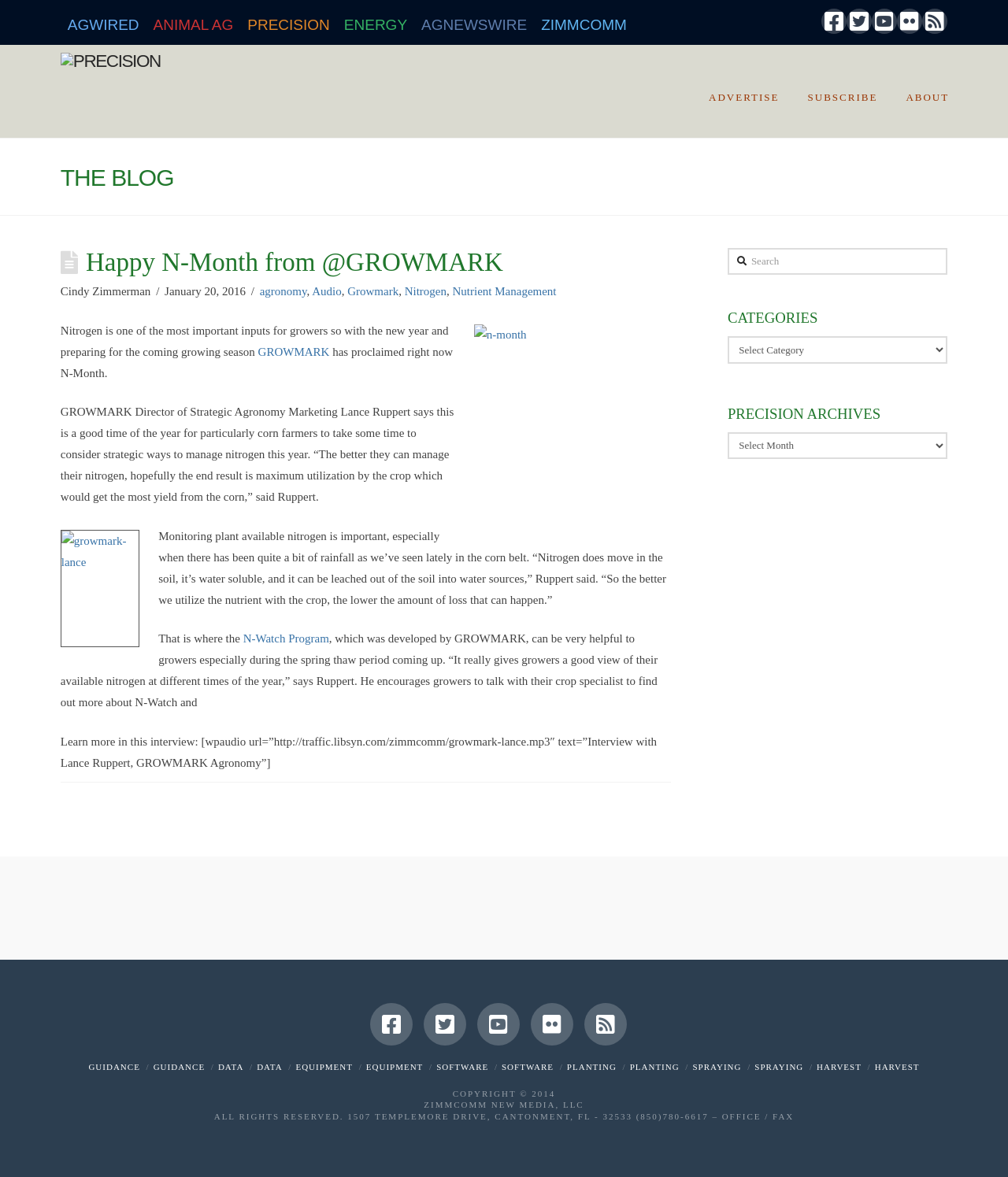Who is the Director of Strategic Agronomy Marketing at GROWMARK?
Provide a well-explained and detailed answer to the question.

The article quotes Lance Ruppert, who is the Director of Strategic Agronomy Marketing at GROWMARK, discussing the importance of nitrogen management for corn farmers.